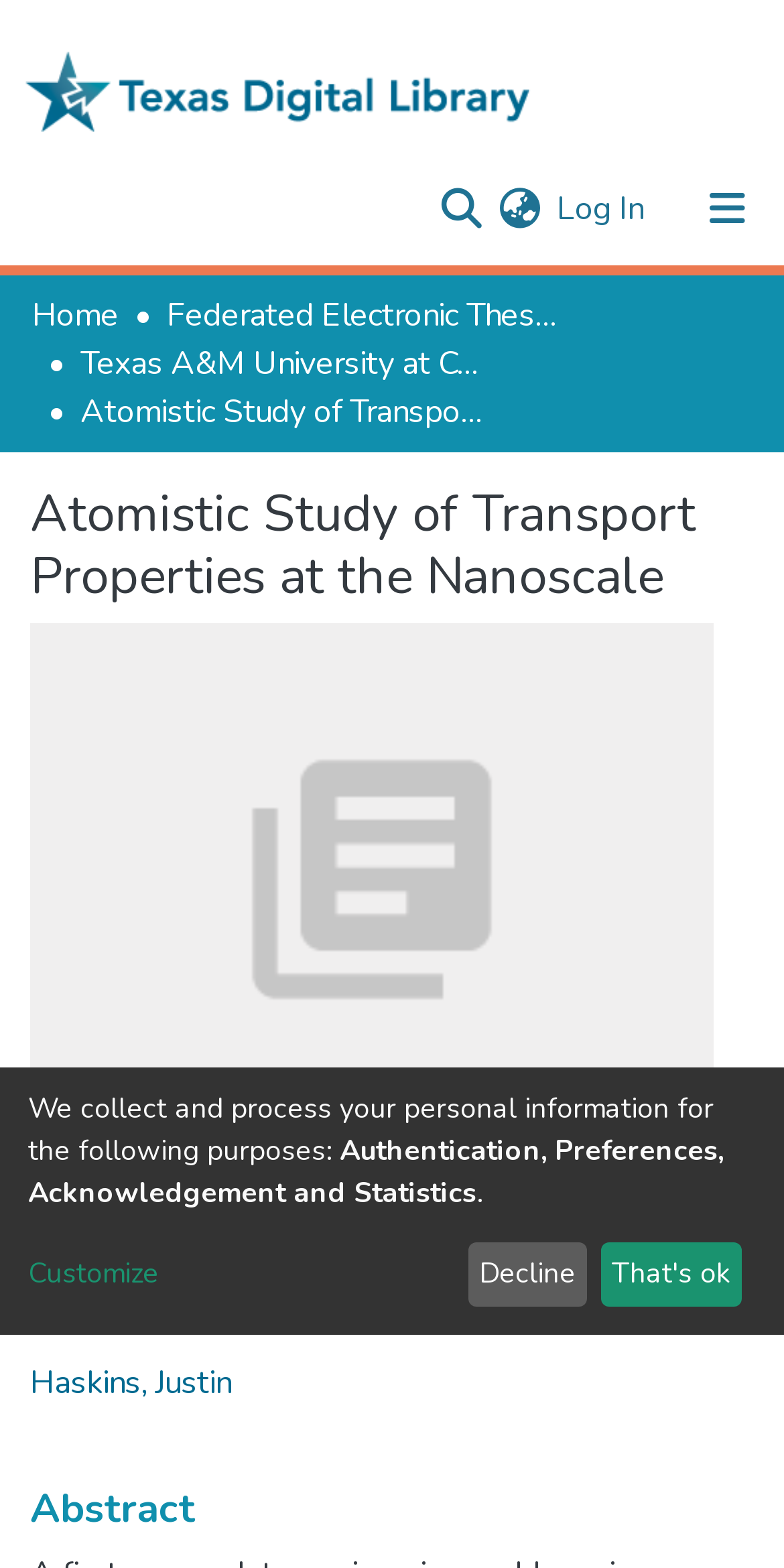What is the name of the repository?
Could you please answer the question thoroughly and with as much detail as possible?

The repository logo is present in the top-left corner, but the name of the repository is not explicitly mentioned on the webpage.